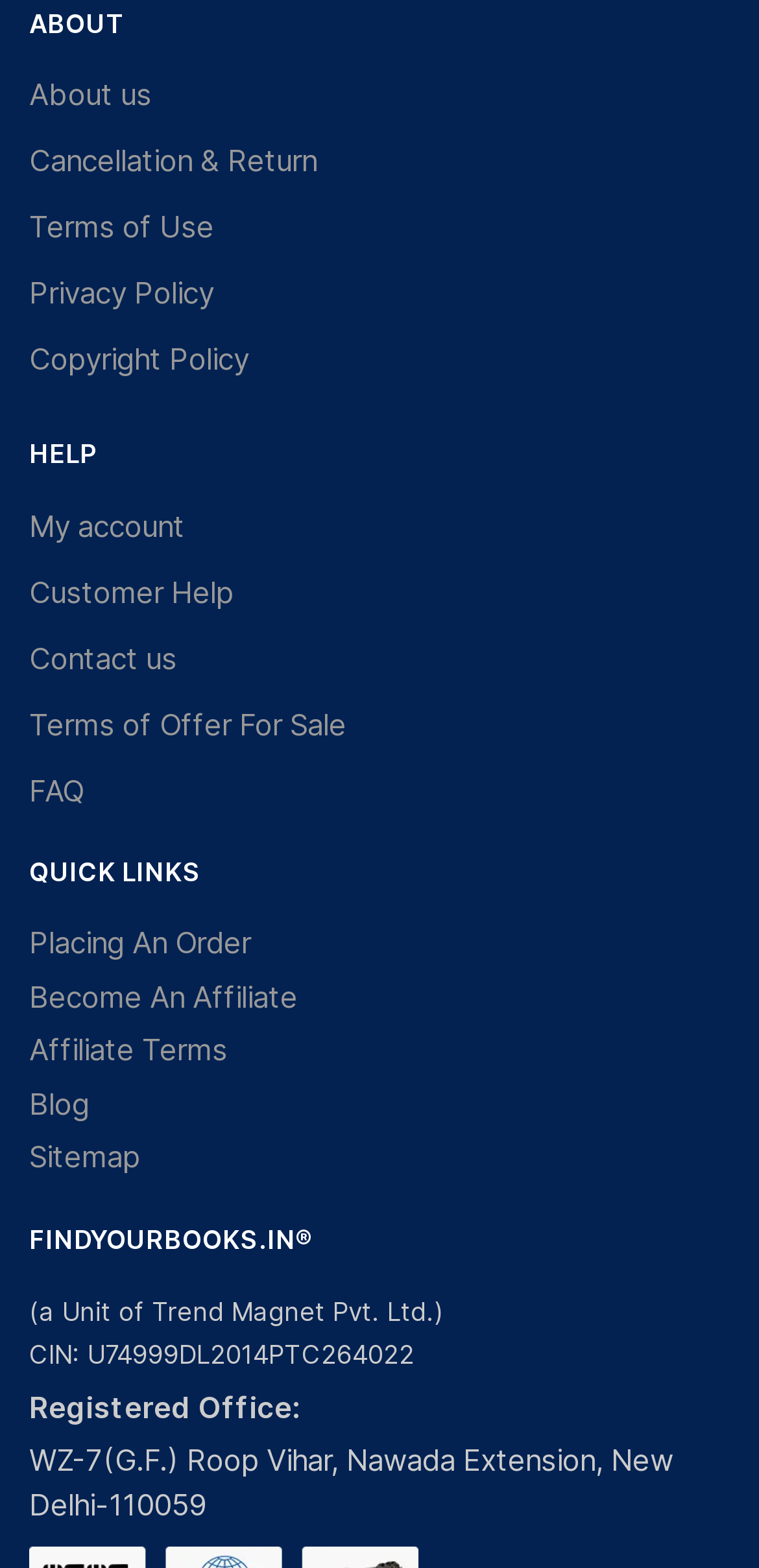Determine the bounding box coordinates of the region that needs to be clicked to achieve the task: "visit blog".

[0.038, 0.692, 0.118, 0.715]